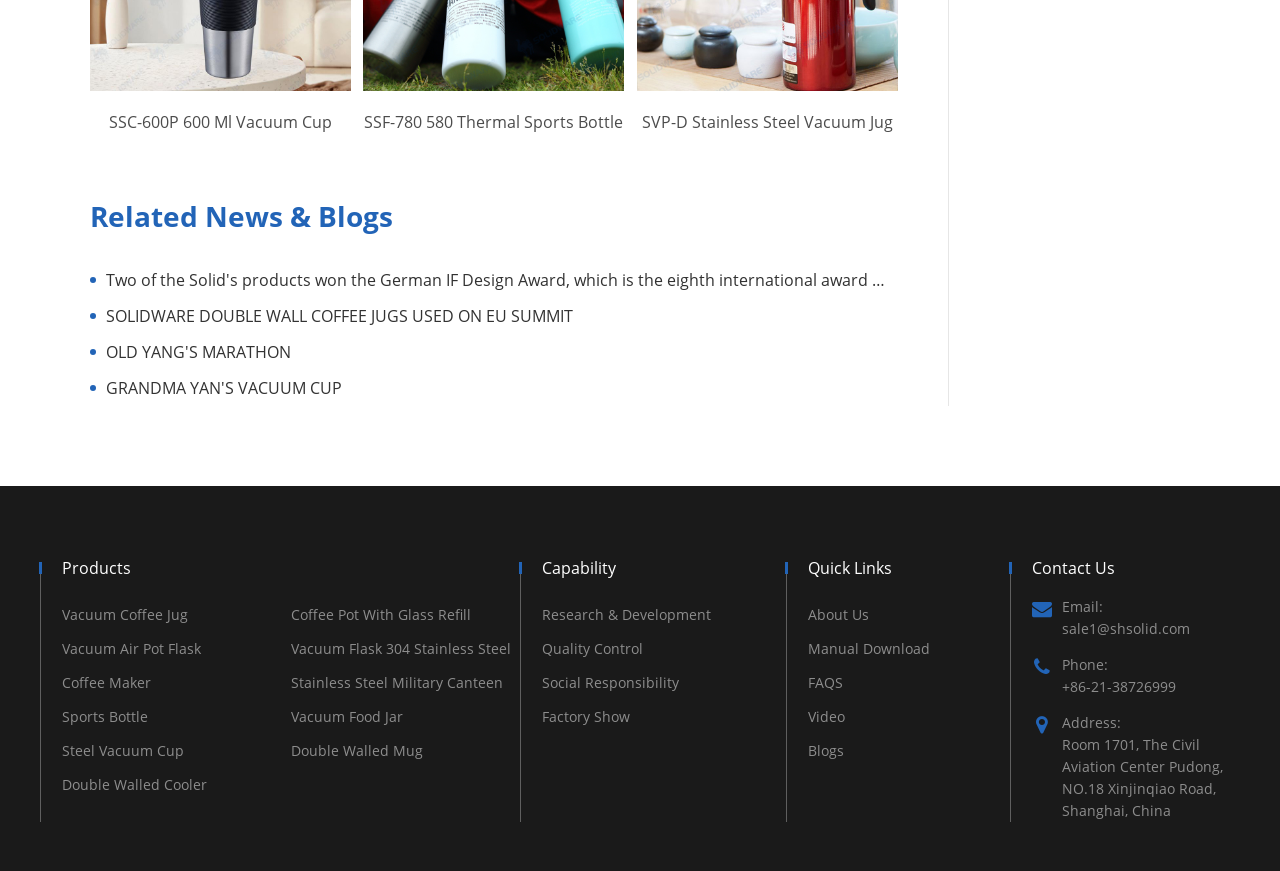Determine the bounding box coordinates of the element's region needed to click to follow the instruction: "Go to Products". Provide these coordinates as four float numbers between 0 and 1, formatted as [left, top, right, bottom].

[0.048, 0.639, 0.406, 0.667]